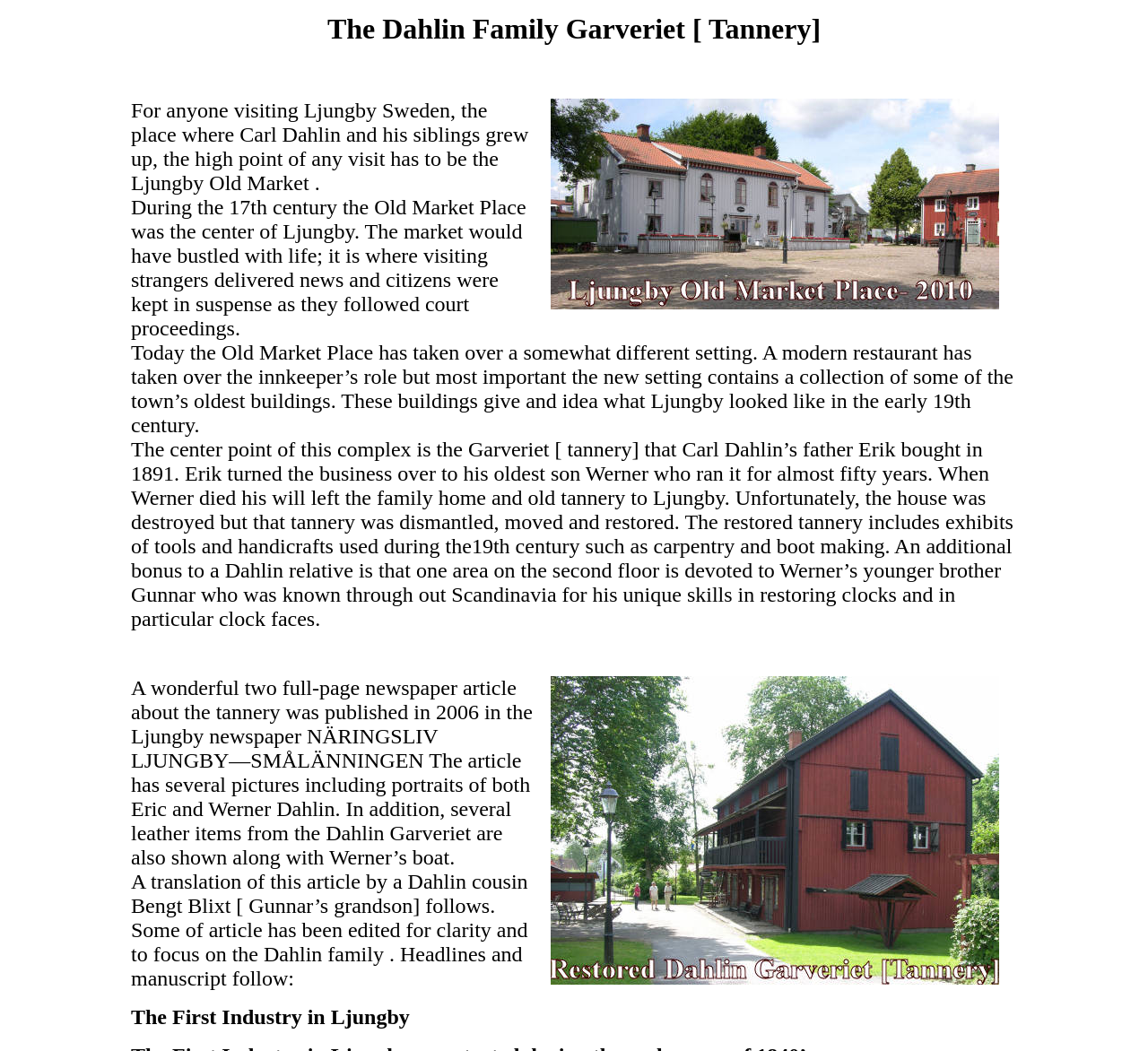Who bought the Garveriet in 1891?
Look at the image and answer the question with a single word or phrase.

Erik